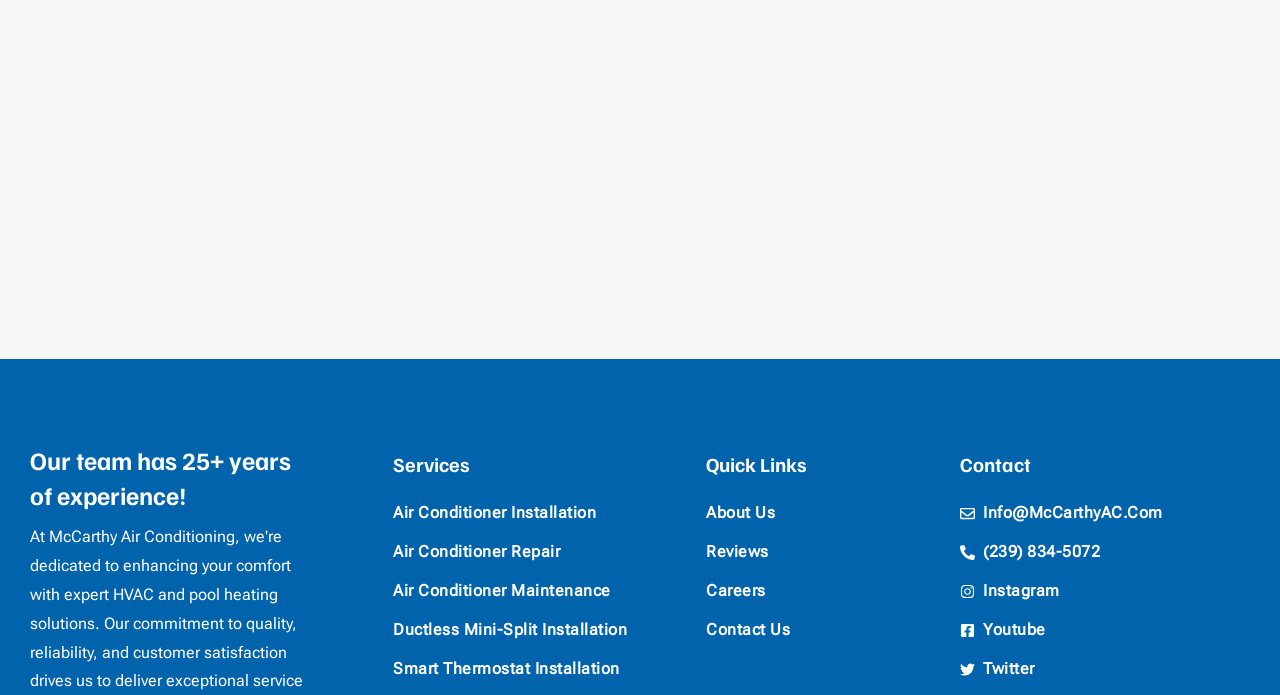Given the following UI element description: "Air Conditioner Repair", find the bounding box coordinates in the webpage screenshot.

[0.307, 0.774, 0.536, 0.816]